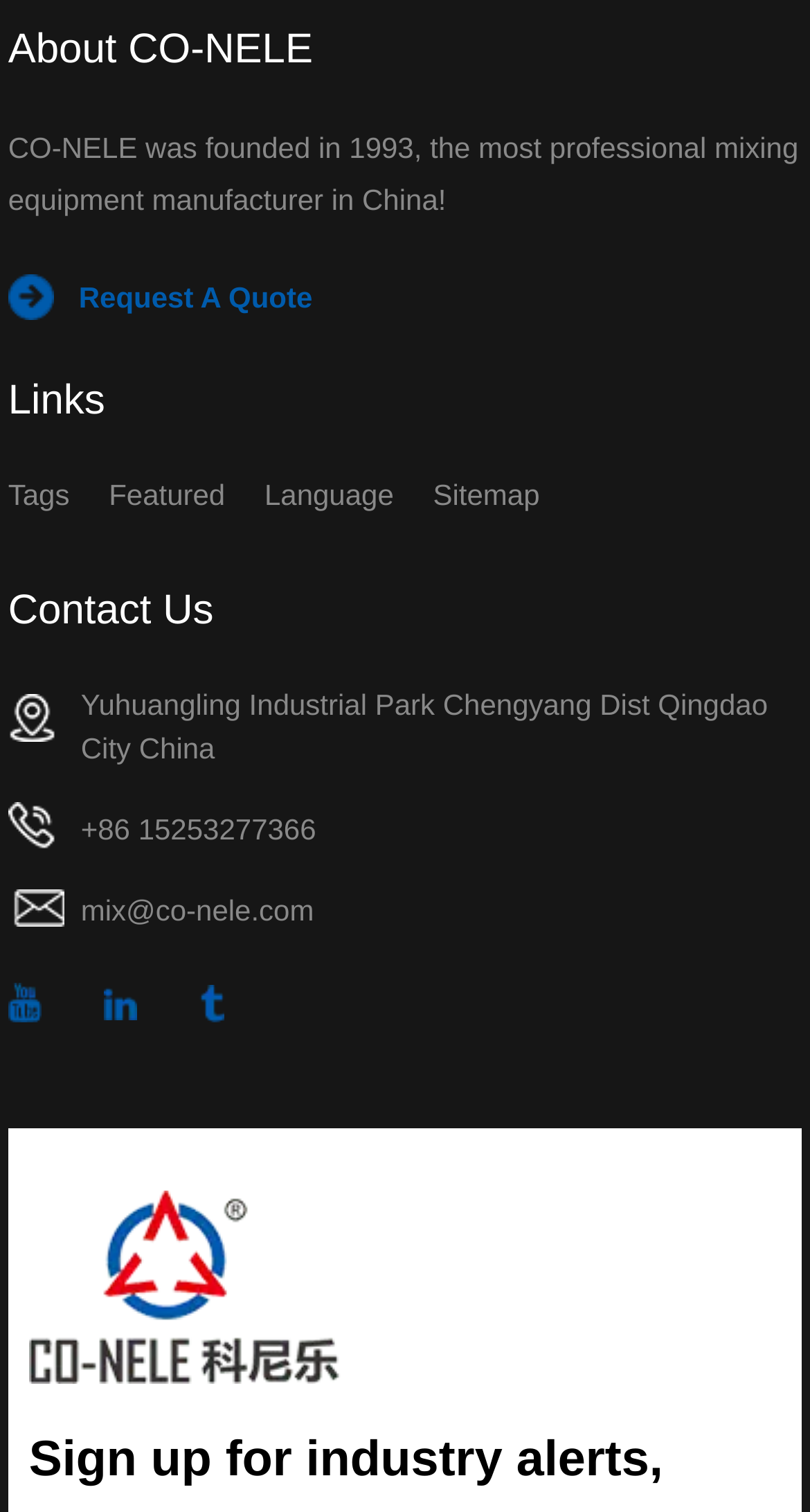What is the bounding box coordinate of the 'Request A Quote' link?
Please describe in detail the information shown in the image to answer the question.

The 'Request A Quote' link is an element with ID 176, which is a child of the Root Element. The bounding box coordinate of this element is [0.01, 0.175, 0.386, 0.216], which represents the left, top, right, and bottom coordinates of the element.